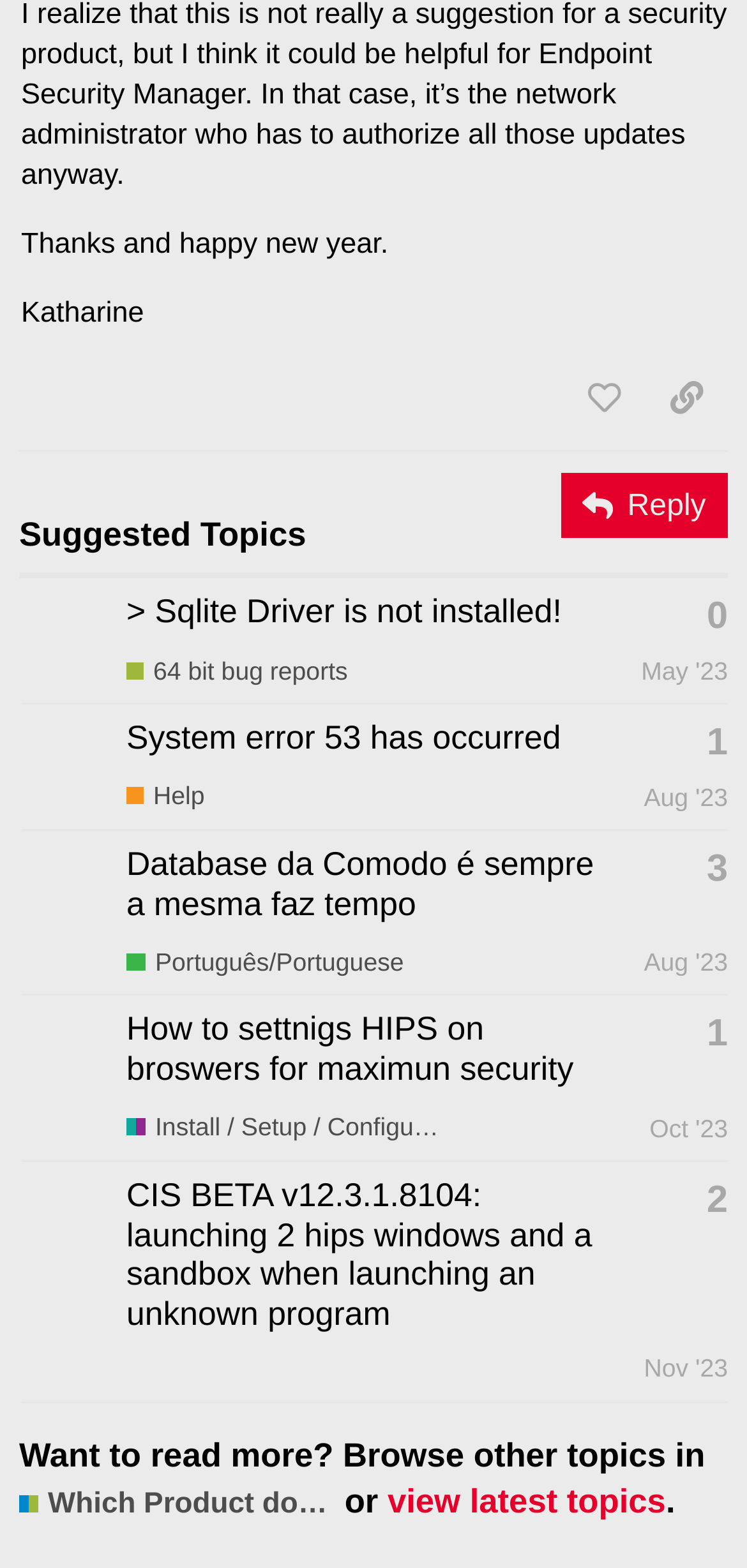Indicate the bounding box coordinates of the clickable region to achieve the following instruction: "reply to this post."

[0.751, 0.302, 0.974, 0.343]